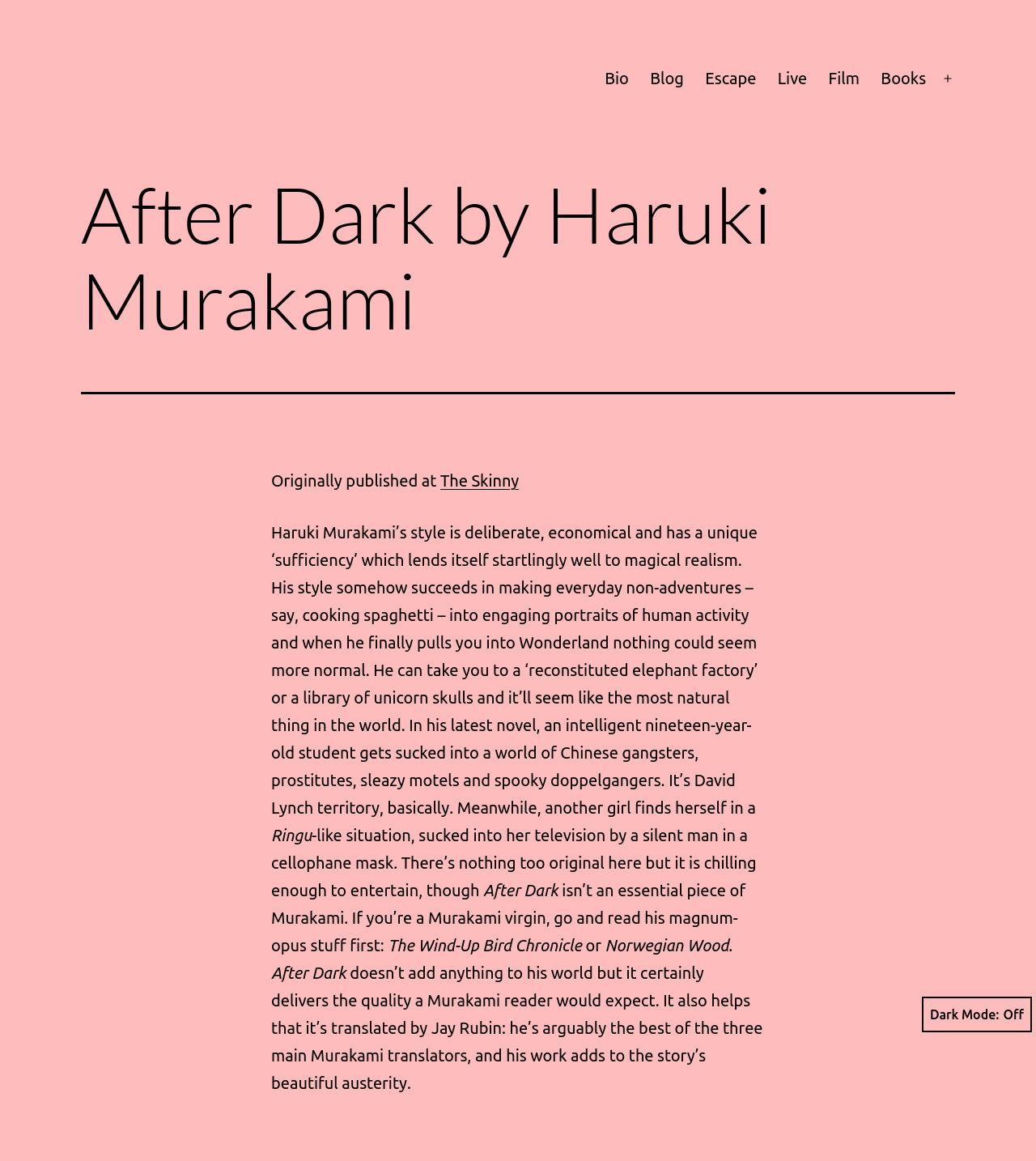Create an elaborate caption that covers all aspects of the webpage.

The webpage is a book review of "After Dark" by Haruki Murakami. At the top, there is a link to the author's name, "Robert Wringham", and a primary navigation menu with several links, including "Bio", "Blog", "Escape", "Live", "Film", and "Books". 

Below the navigation menu, there is a header section with a heading that reads "After Dark by Haruki Murakami". 

The main content of the webpage is a review of the book, which is divided into several paragraphs. The review discusses the author's writing style, comparing it to David Lynch's territory, and summarizes the plot of the book. The reviewer also mentions that while "After Dark" is not an essential piece of Murakami's work, it still delivers the quality expected from the author.

At the bottom of the page, there is a button to toggle "Dark Mode" on or off.